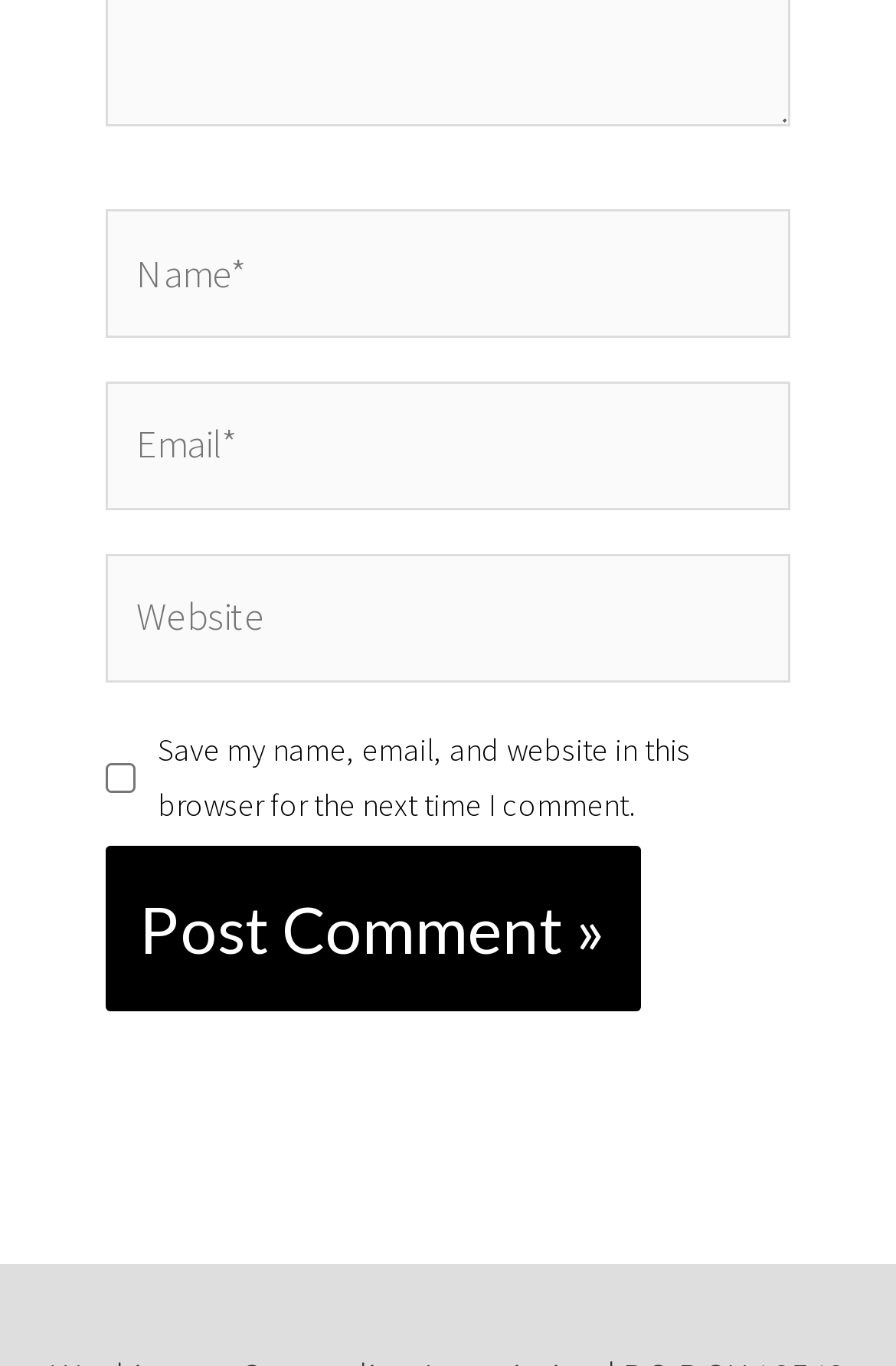How many fields are required in the form?
Give a one-word or short-phrase answer derived from the screenshot.

2